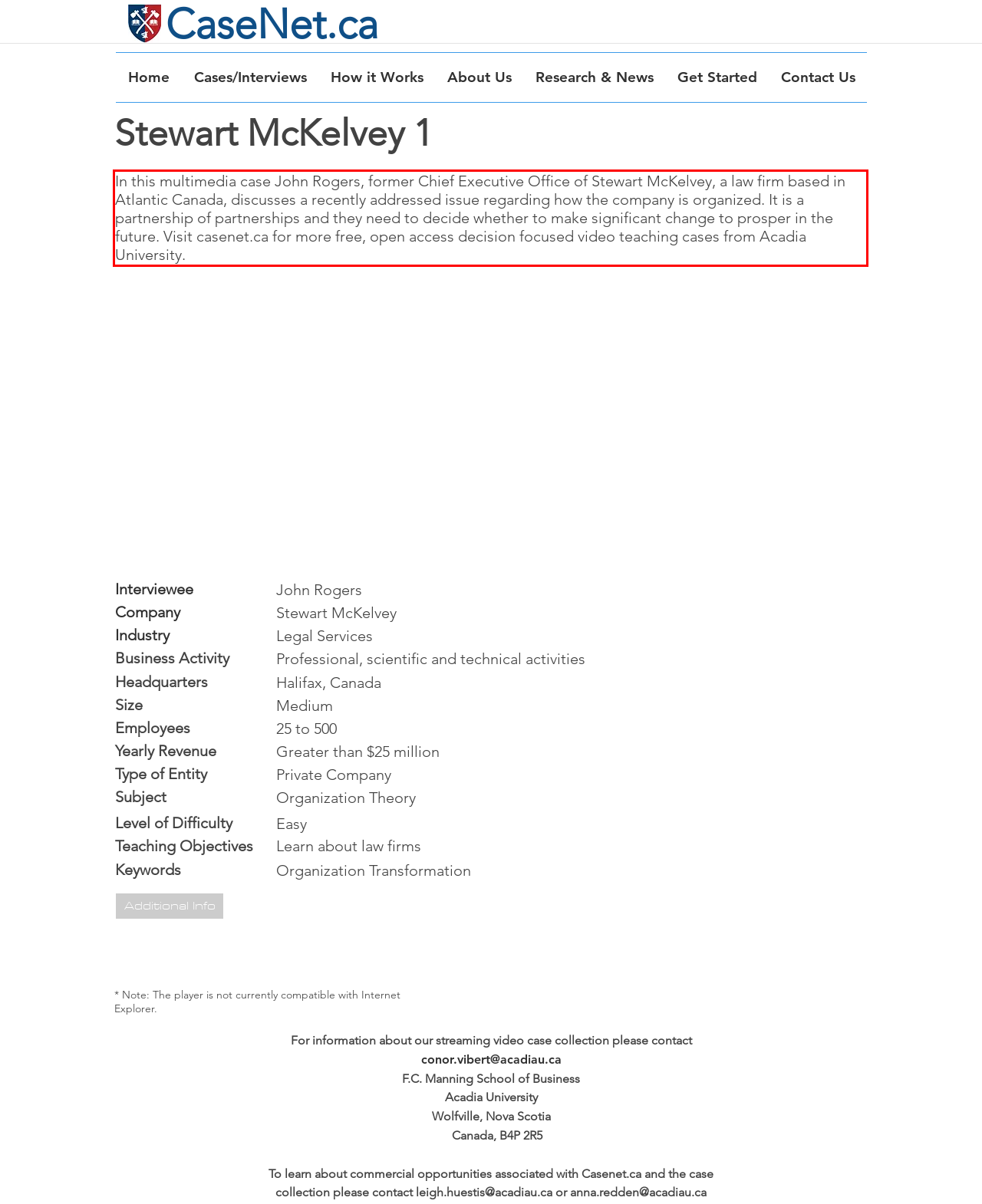With the provided screenshot of a webpage, locate the red bounding box and perform OCR to extract the text content inside it.

In this multimedia case John Rogers, former Chief Executive Office of Stewart McKelvey, a law firm based in Atlantic Canada, discusses a recently addressed issue regarding how the company is organized. It is a partnership of partnerships and they need to decide whether to make significant change to prosper in the future. Visit casenet.ca for more free, open access decision focused video teaching cases from Acadia University.